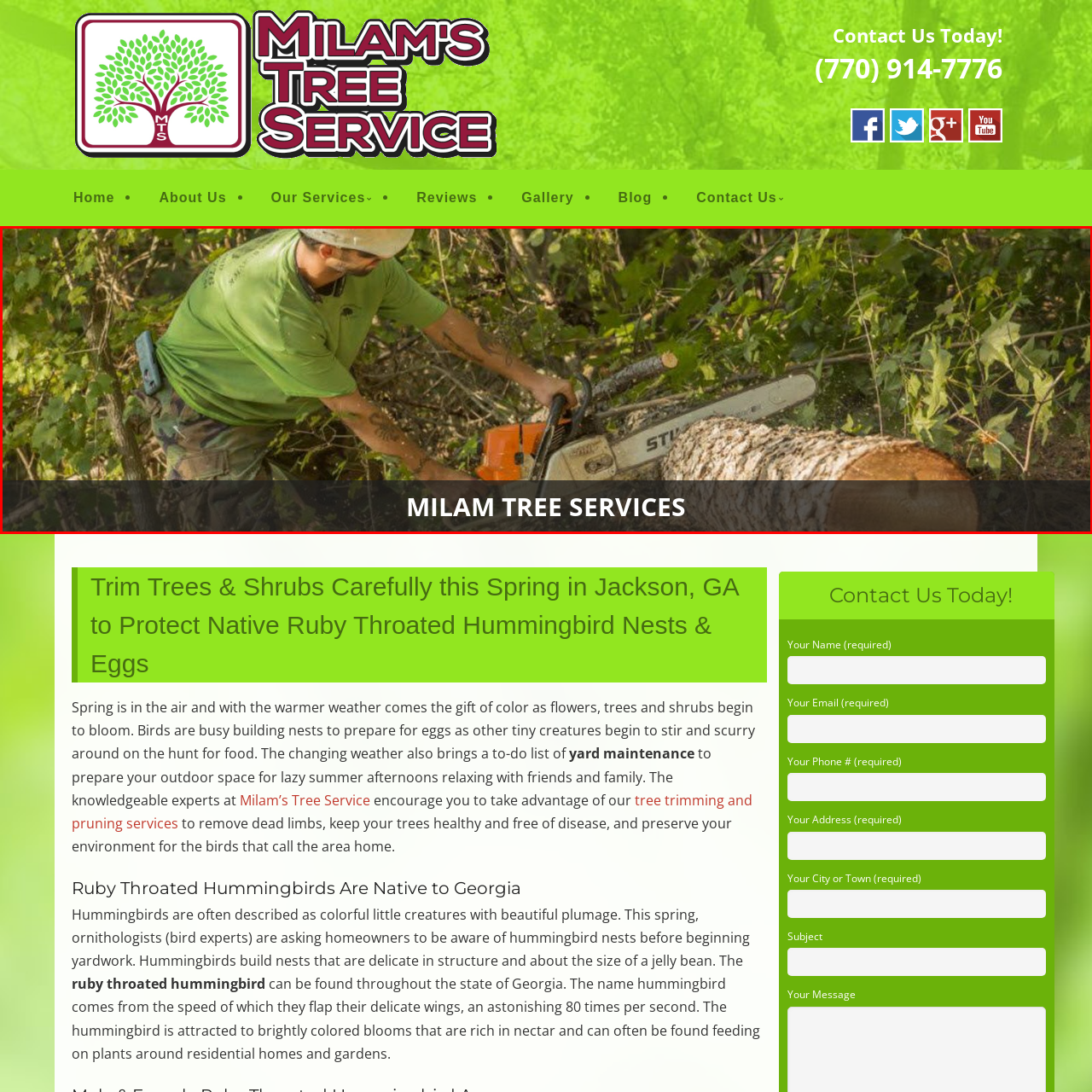Provide an in-depth description of the scene highlighted by the red boundary in the image.

This image showcases a dedicated tree service professional from Milam Tree Services, actively engaged in trimming a felled log with a chainsaw. The worker is clad in a protective helmet and a green shirt, emphasizing safety and professionalism in the field. Surrounding the scene are lush, green shrubs, highlighting the natural environment typical of the spring season in Jackson, GA. The focus on maintaining trees and landscaping not only beautifies outdoor spaces but is also crucial for protecting native wildlife, such as Ruby Throated Hummingbirds. Milam Tree Services promotes responsible tree care, ensuring a balance between nature and human activities while offering top-quality tree maintenance services.